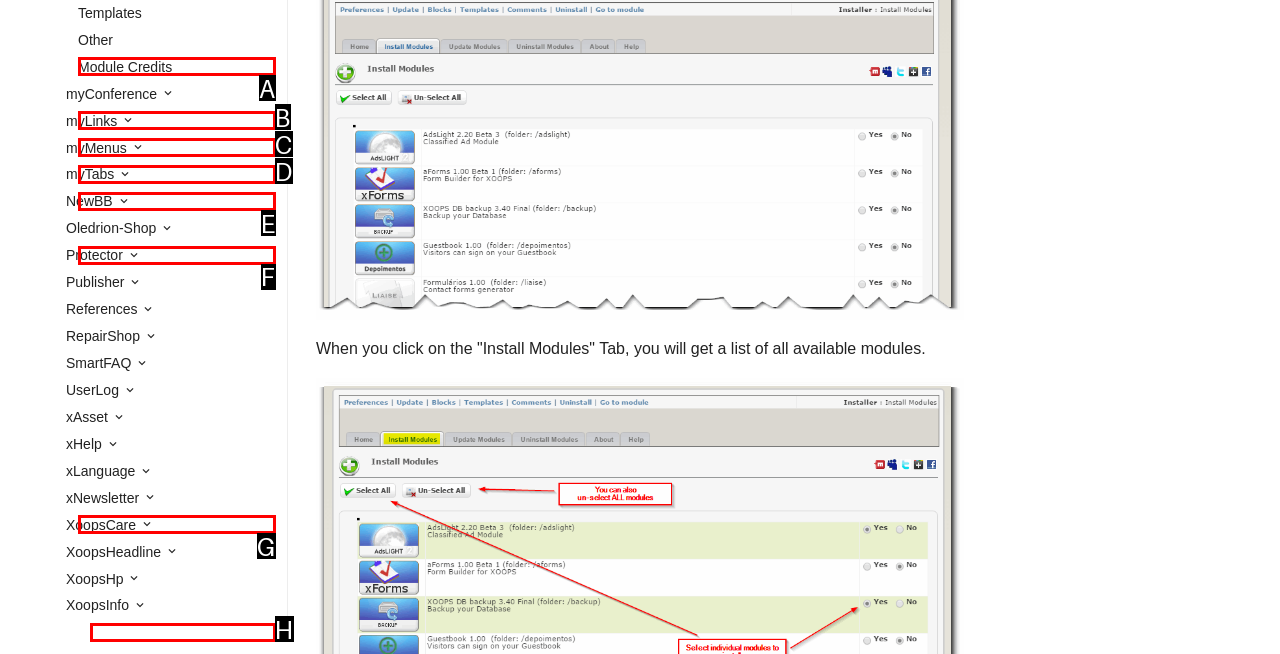Based on the given description: Categories, determine which HTML element is the best match. Respond with the letter of the chosen option.

H